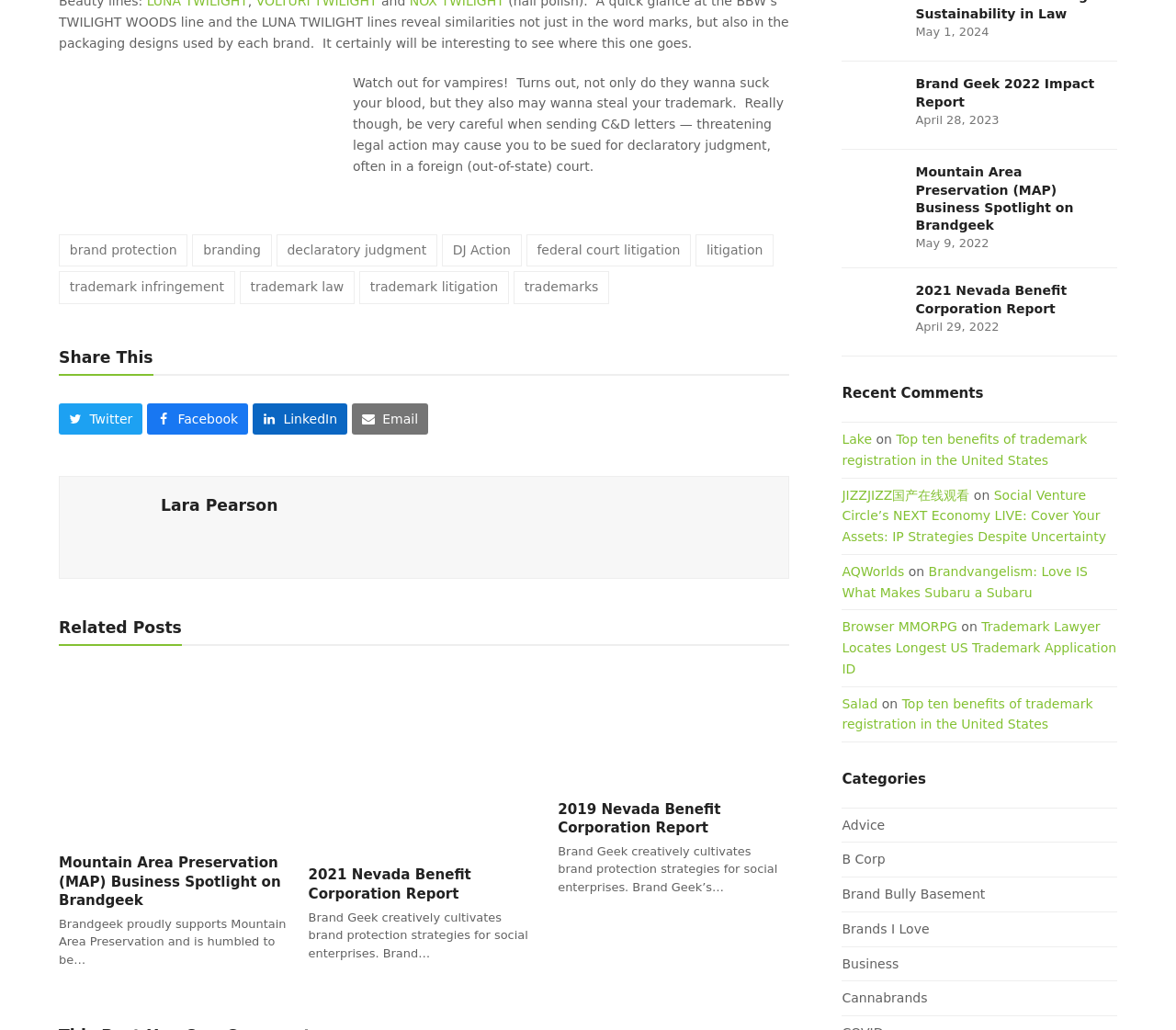Provide a short, one-word or phrase answer to the question below:
What social media platforms are available for sharing?

Twitter, Facebook, LinkedIn, Email